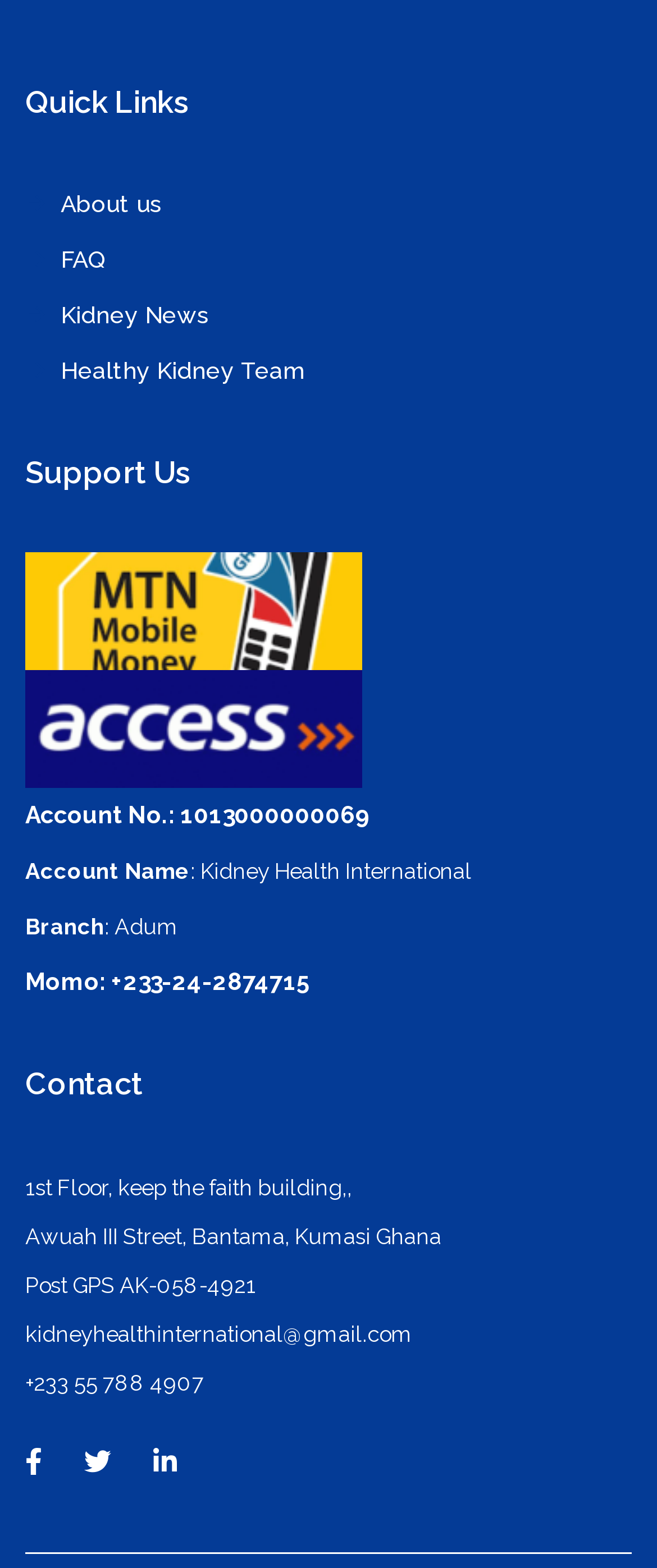Please provide the bounding box coordinate of the region that matches the element description: kidneyhealthinternational@gmail.com. Coordinates should be in the format (top-left x, top-left y, bottom-right x, bottom-right y) and all values should be between 0 and 1.

[0.038, 0.843, 0.628, 0.859]